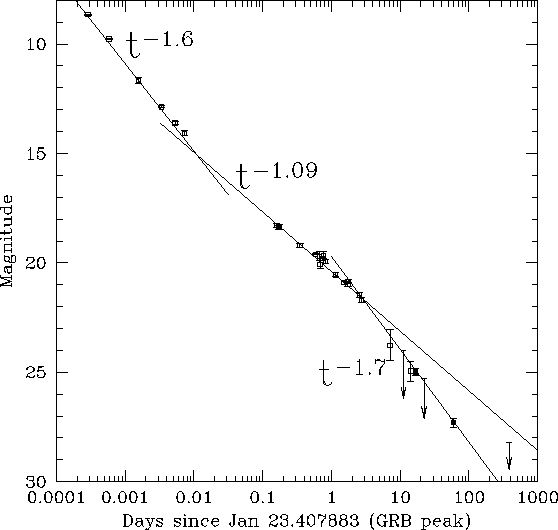What is the range of the x-axis? Examine the screenshot and reply using just one word or a brief phrase.

0.0001 to 1000 days